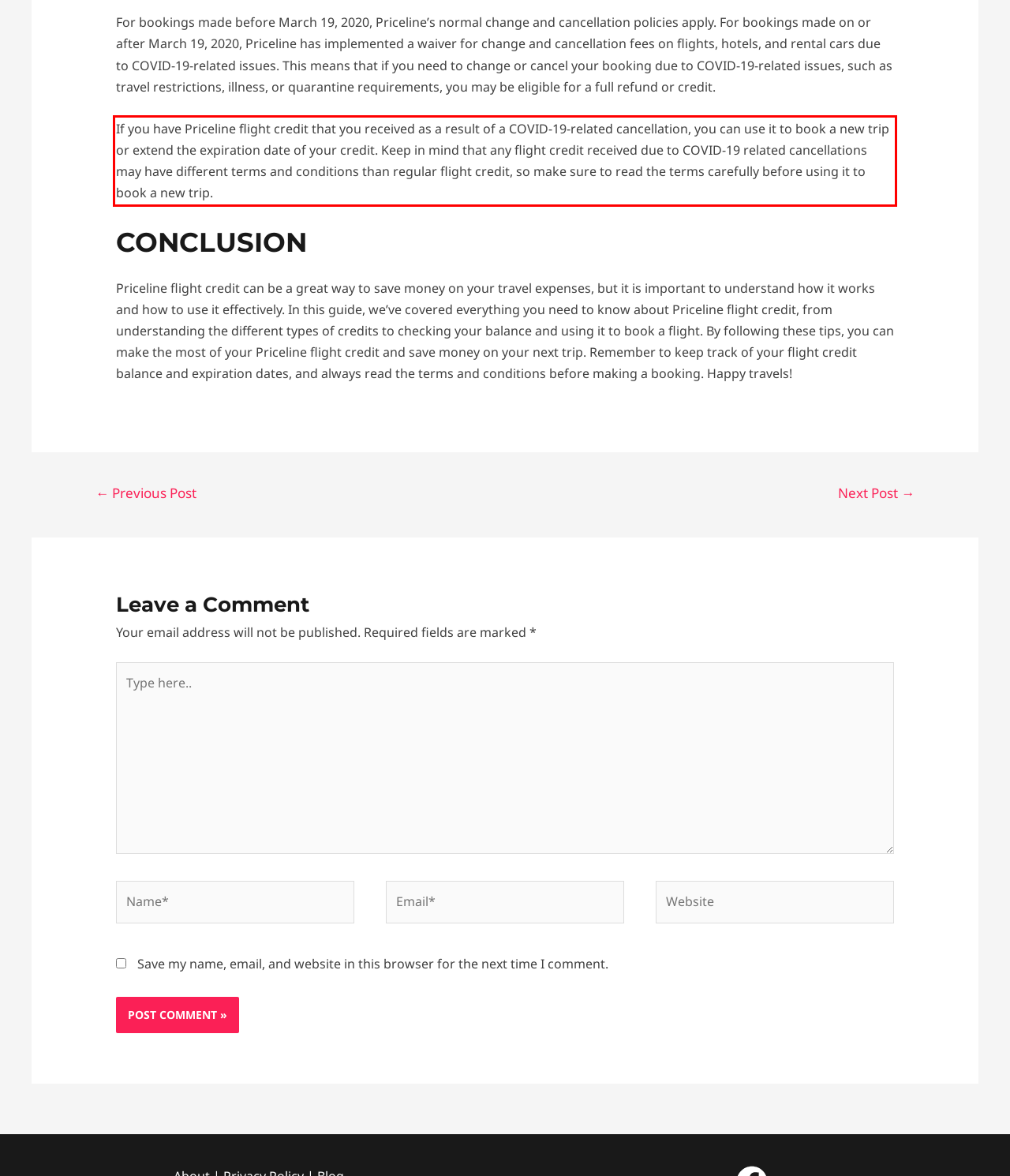You are provided with a screenshot of a webpage containing a red bounding box. Please extract the text enclosed by this red bounding box.

If you have Priceline flight credit that you received as a result of a COVID-19-related cancellation, you can use it to book a new trip or extend the expiration date of your credit. Keep in mind that any flight credit received due to COVID-19 related cancellations may have different terms and conditions than regular flight credit, so make sure to read the terms carefully before using it to book a new trip.